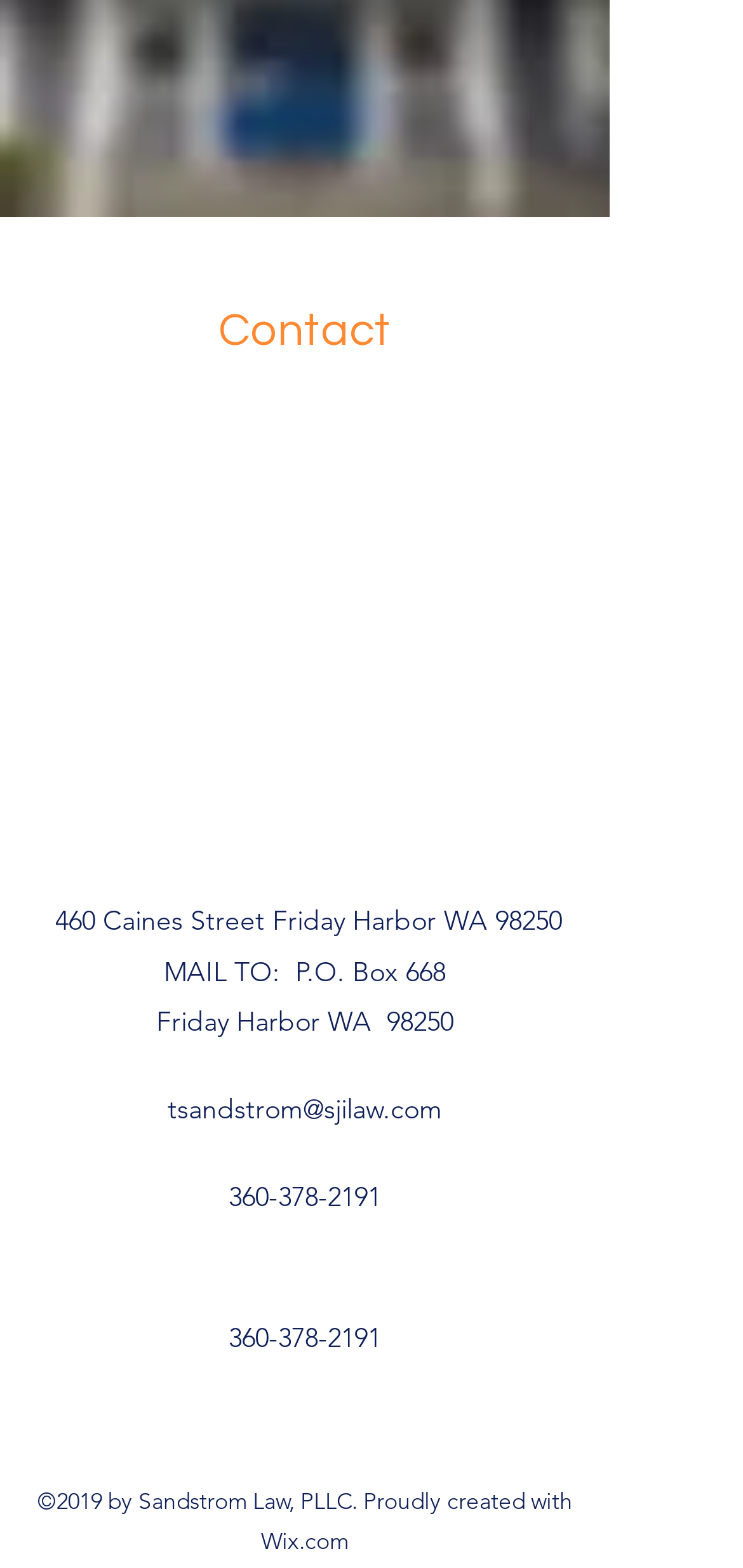What is the name of the website builder used to create this website?
Refer to the image and answer the question using a single word or phrase.

Wix.com